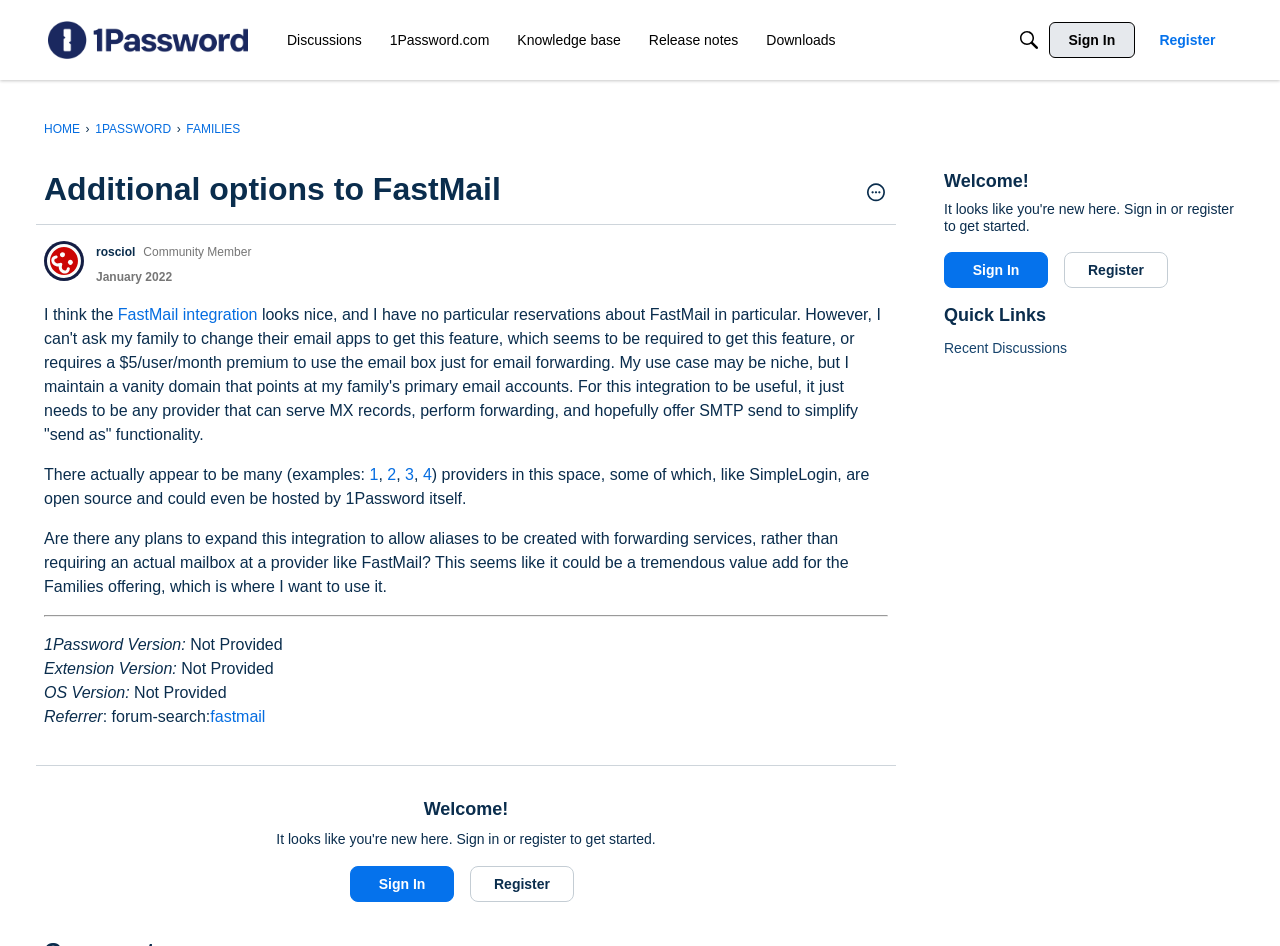Find the bounding box coordinates for the HTML element described in this sentence: "parent_node: rosciol aria-label="User: "rosciol"" title="rosciol"". Provide the coordinates as four float numbers between 0 and 1, in the format [left, top, right, bottom].

[0.034, 0.255, 0.066, 0.297]